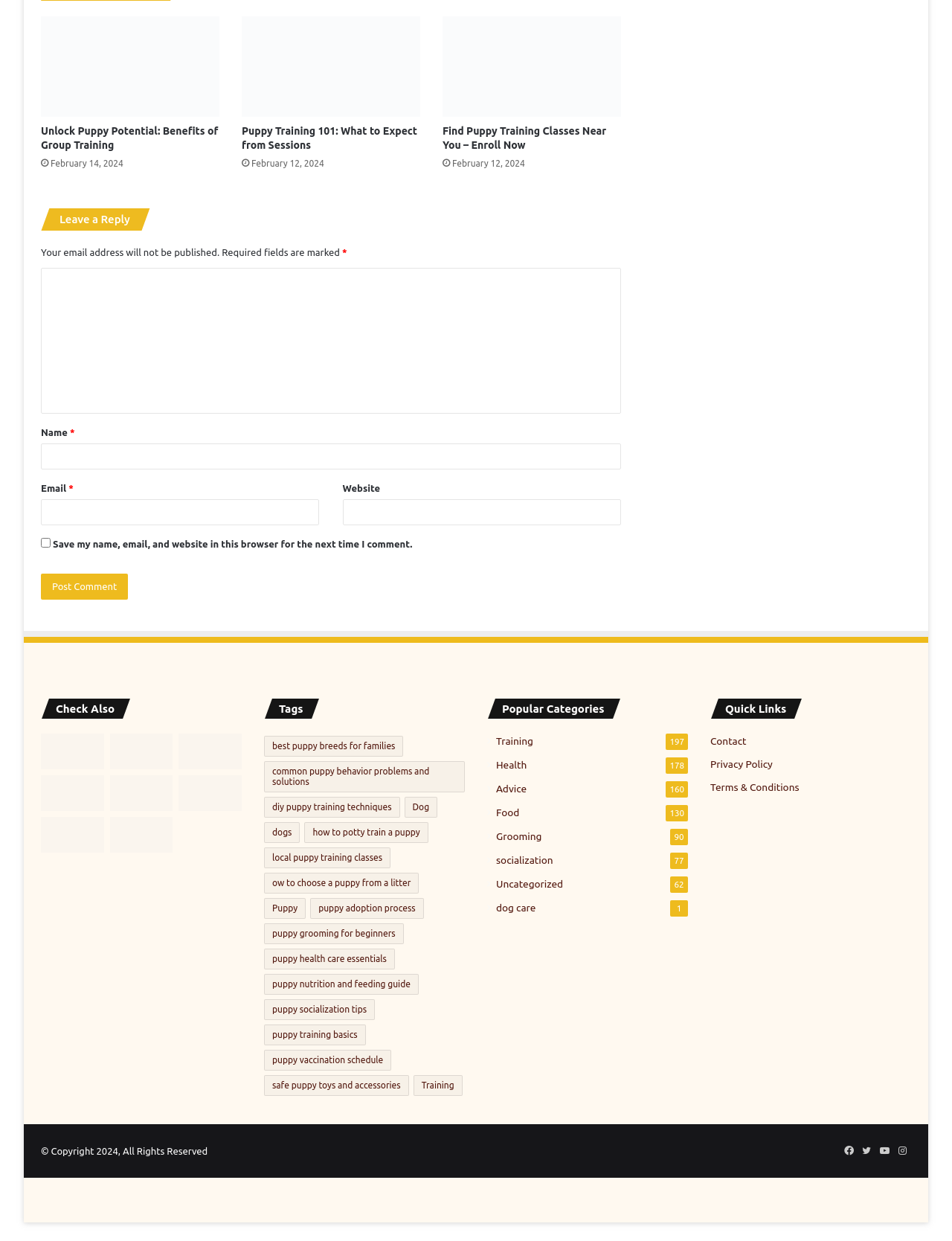What is the topic of the first article?
Give a comprehensive and detailed explanation for the question.

The first article is about puppy training, which can be inferred from the heading 'Unlock Puppy Potential: Benefits of Group Training' and the image description 'Benefits of Group Training for Puppies'.